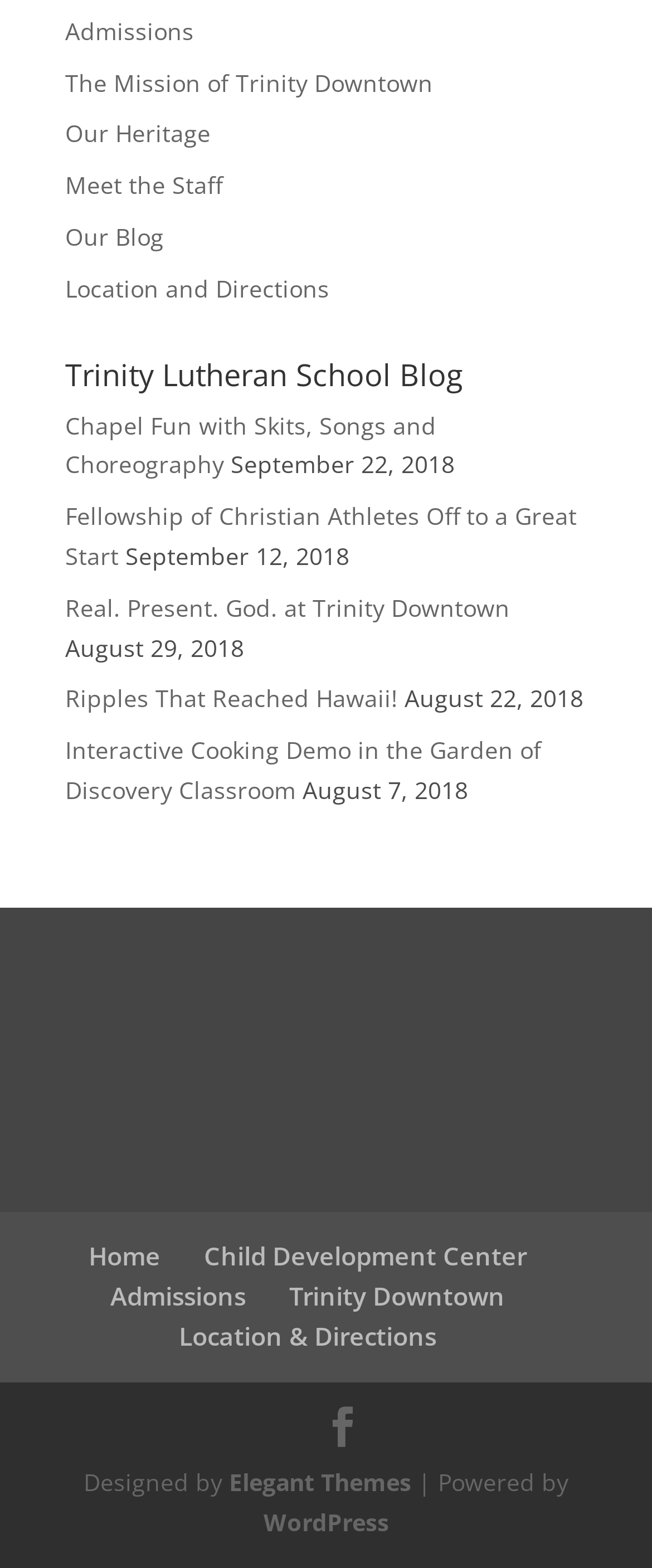Determine the bounding box coordinates for the UI element matching this description: "Our Heritage".

[0.1, 0.075, 0.323, 0.095]